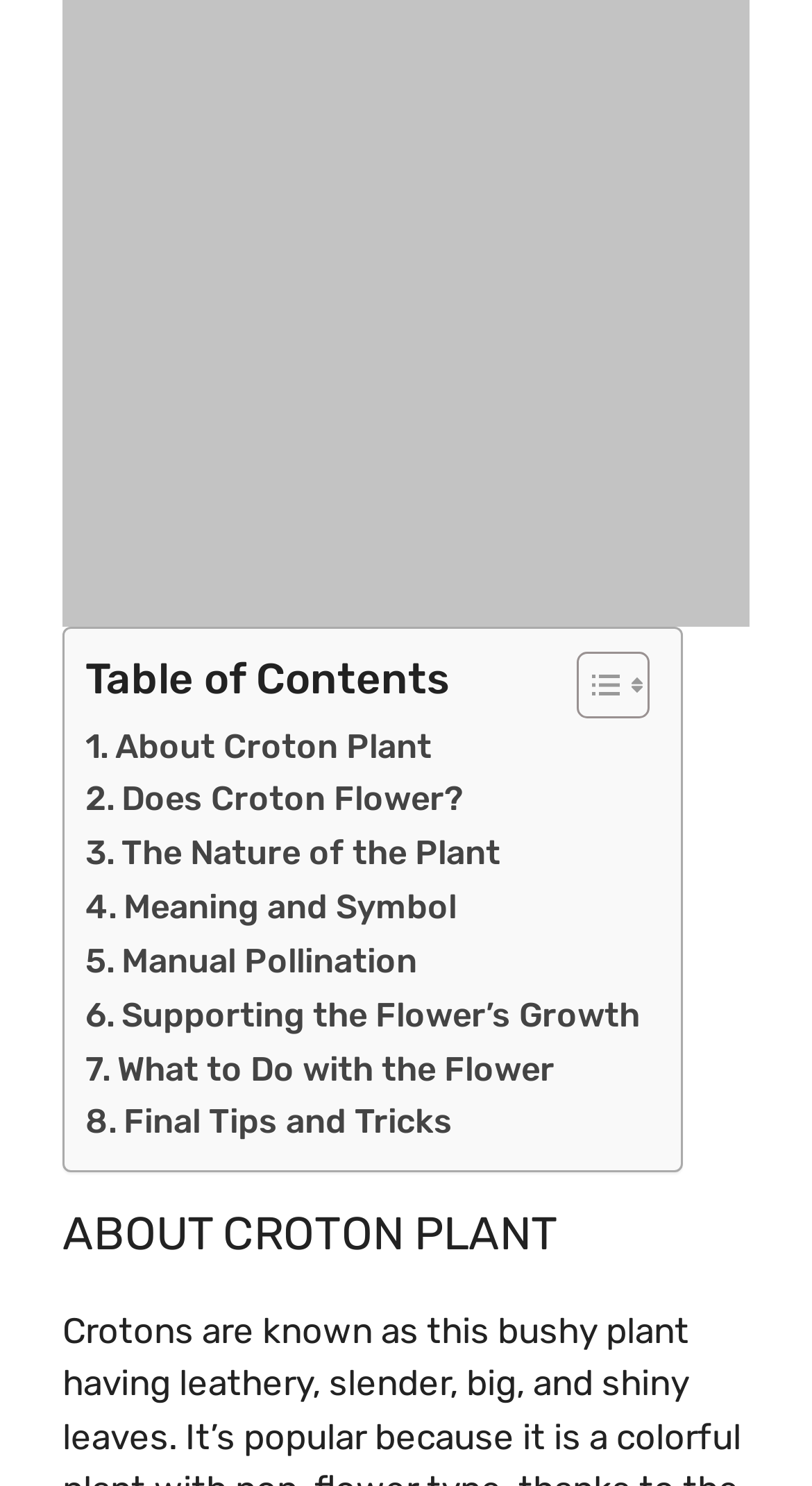Show the bounding box coordinates of the element that should be clicked to complete the task: "Learn about the Nature of the Plant".

[0.105, 0.557, 0.616, 0.593]